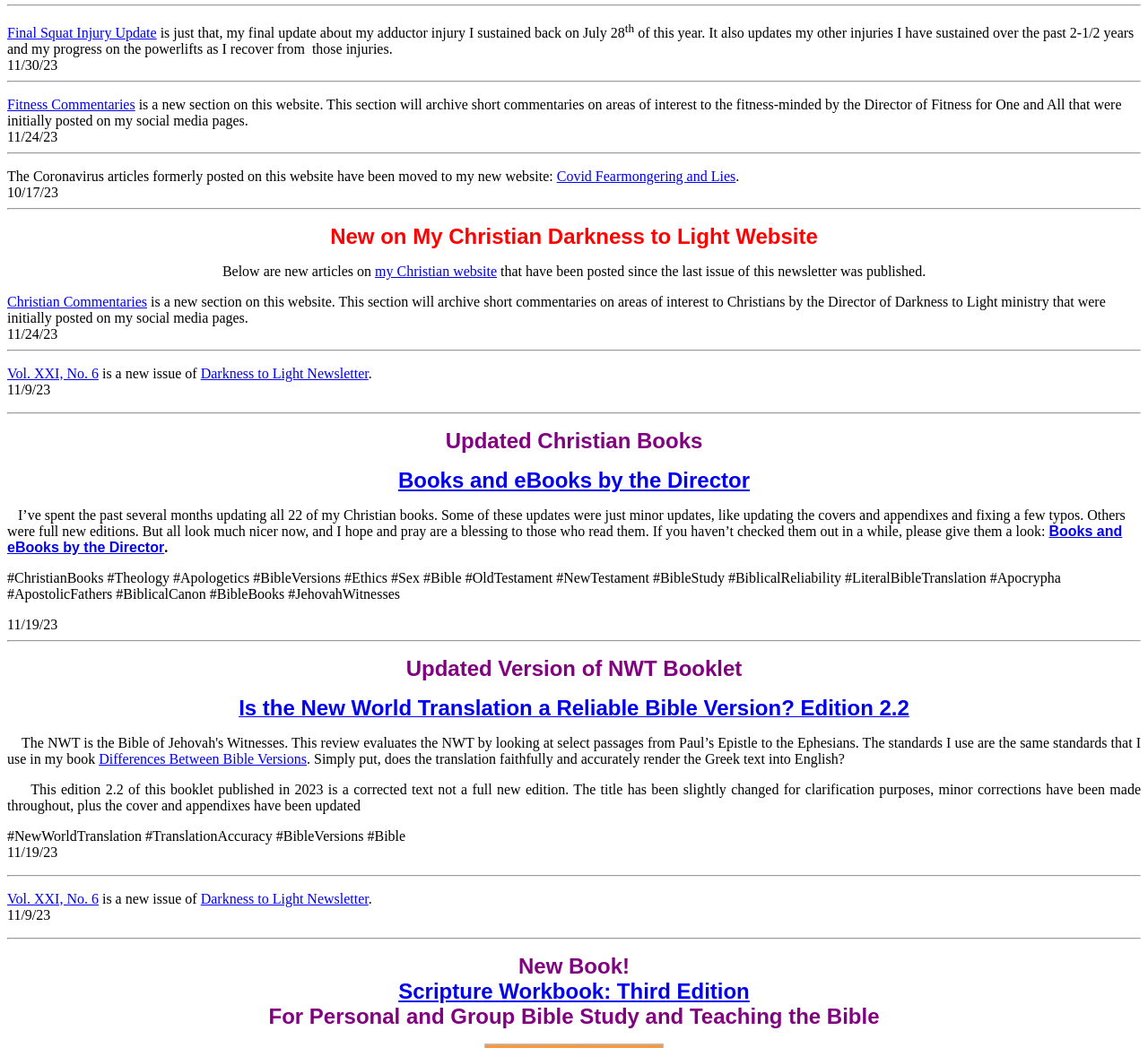Bounding box coordinates must be specified in the format (top-left x, top-left y, bottom-right x, bottom-right y). All values should be floating point numbers between 0 and 1. What are the bounding box coordinates of the UI element described as: Fitness Commentaries

[0.006, 0.092, 0.118, 0.107]